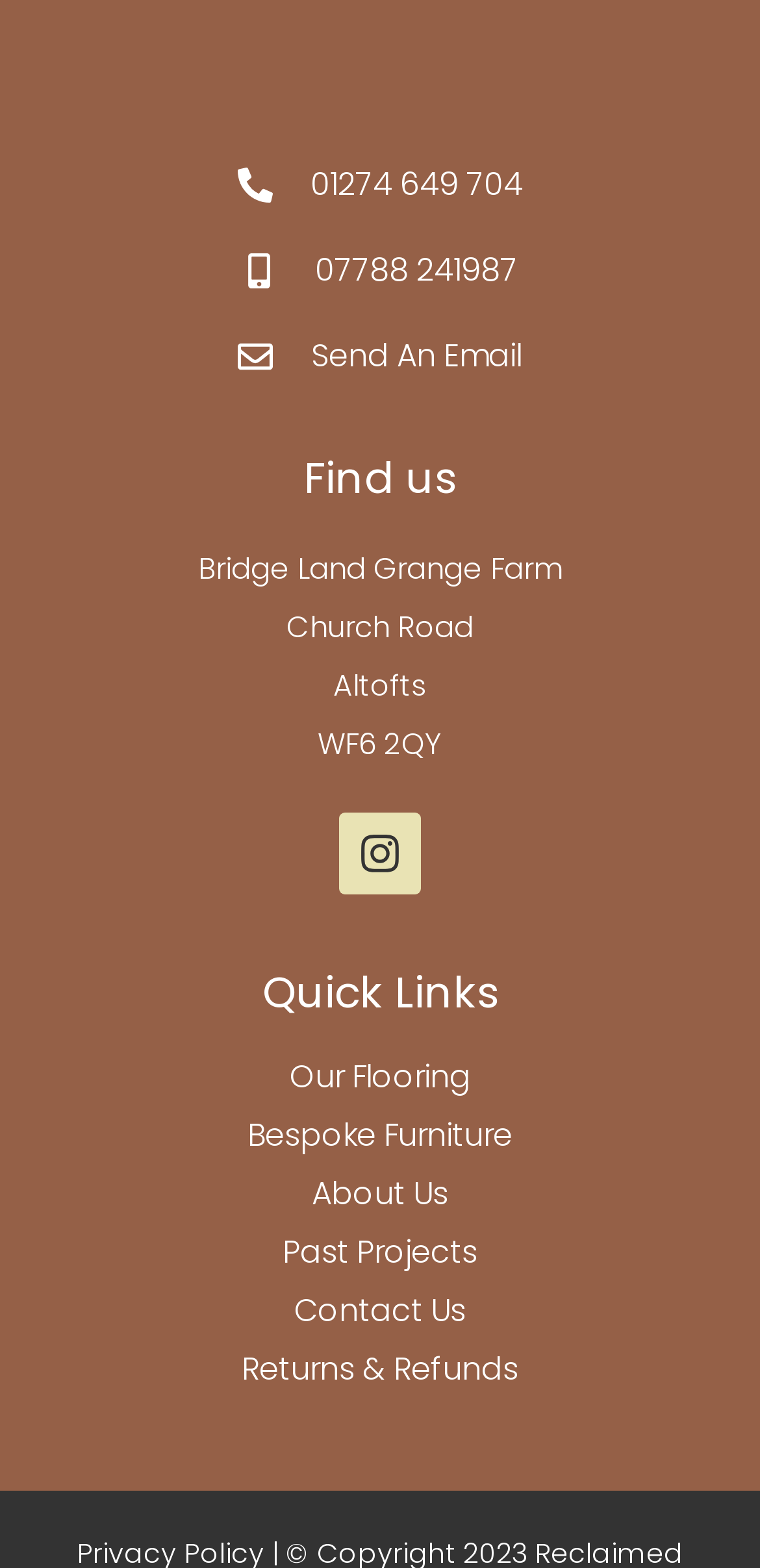What is the address of Bridge Land Grange Farm?
Please respond to the question with a detailed and informative answer.

By examining the webpage, I found the address of Bridge Land Grange Farm under the 'Find us' heading. The address is composed of three parts: 'Church Road', 'Altofts', and 'WF6 2QY', which are listed in separate StaticText elements.